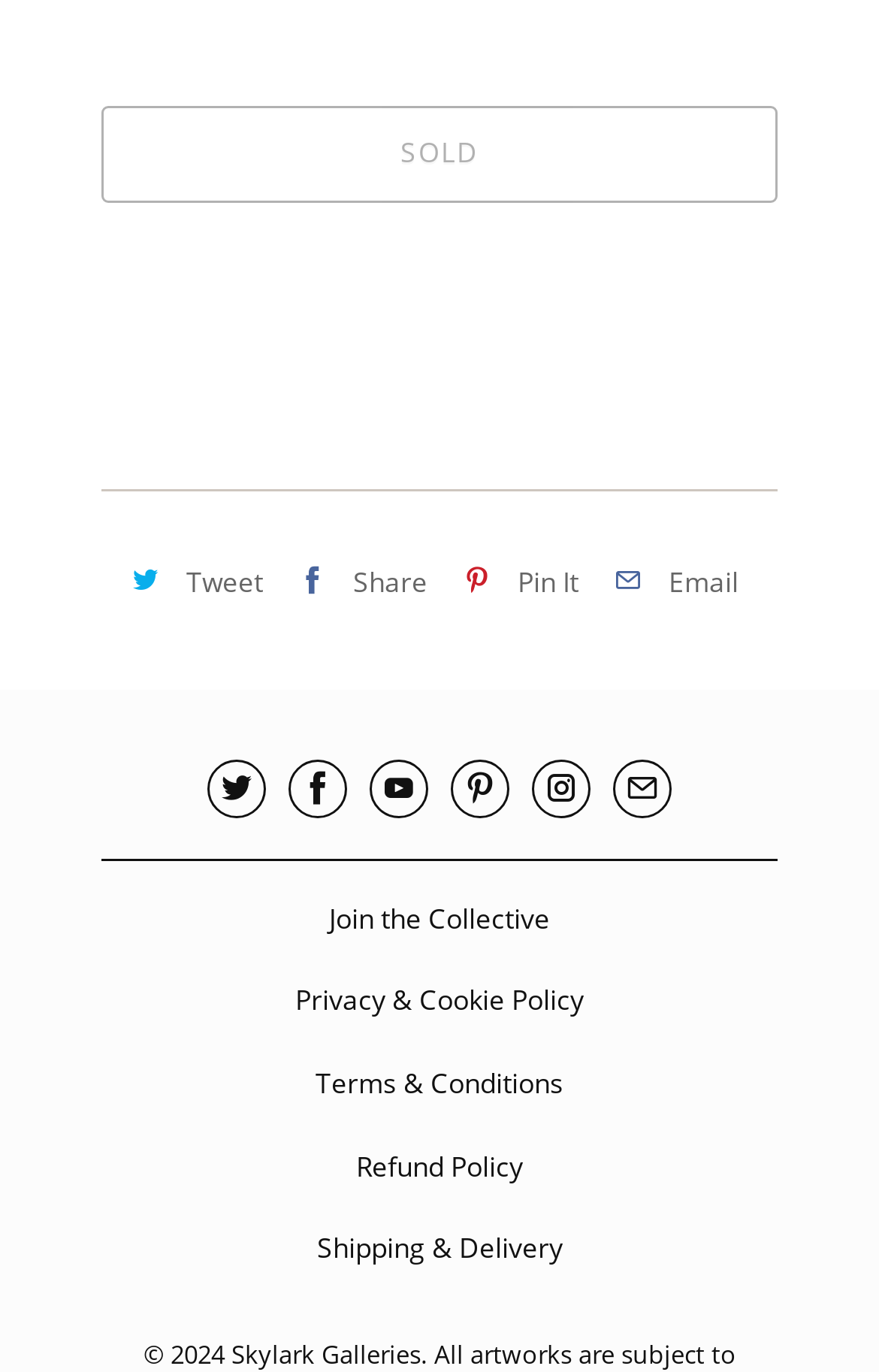Determine the bounding box coordinates of the section I need to click to execute the following instruction: "Tweet". Provide the coordinates as four float numbers between 0 and 1, i.e., [left, top, right, bottom].

[0.14, 0.396, 0.299, 0.451]